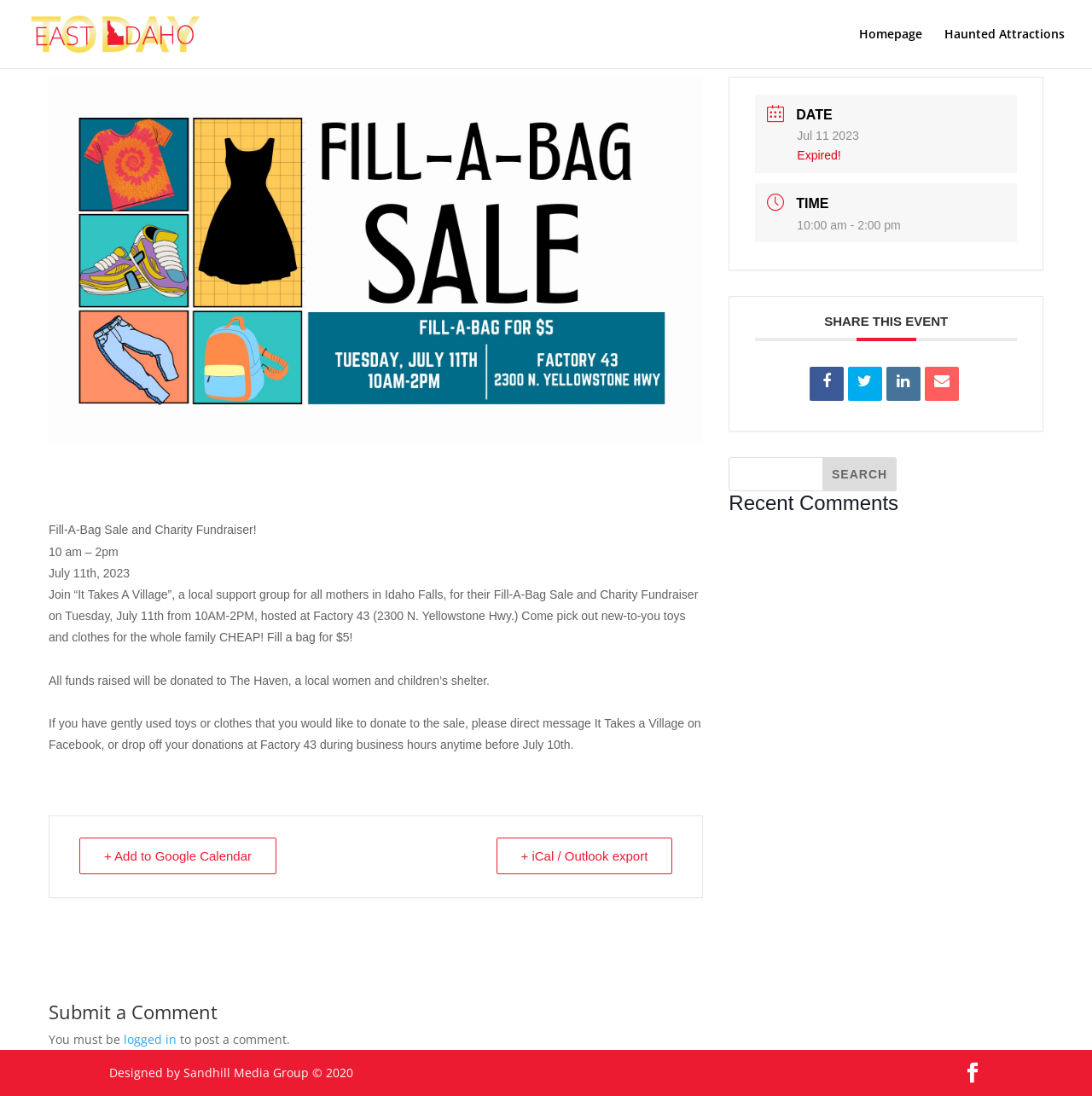Using the information in the image, give a detailed answer to the following question: What is the date of the event?

I found the date of the event by looking at the StaticText element with the text 'July 11th, 2023' which is located below the event title.